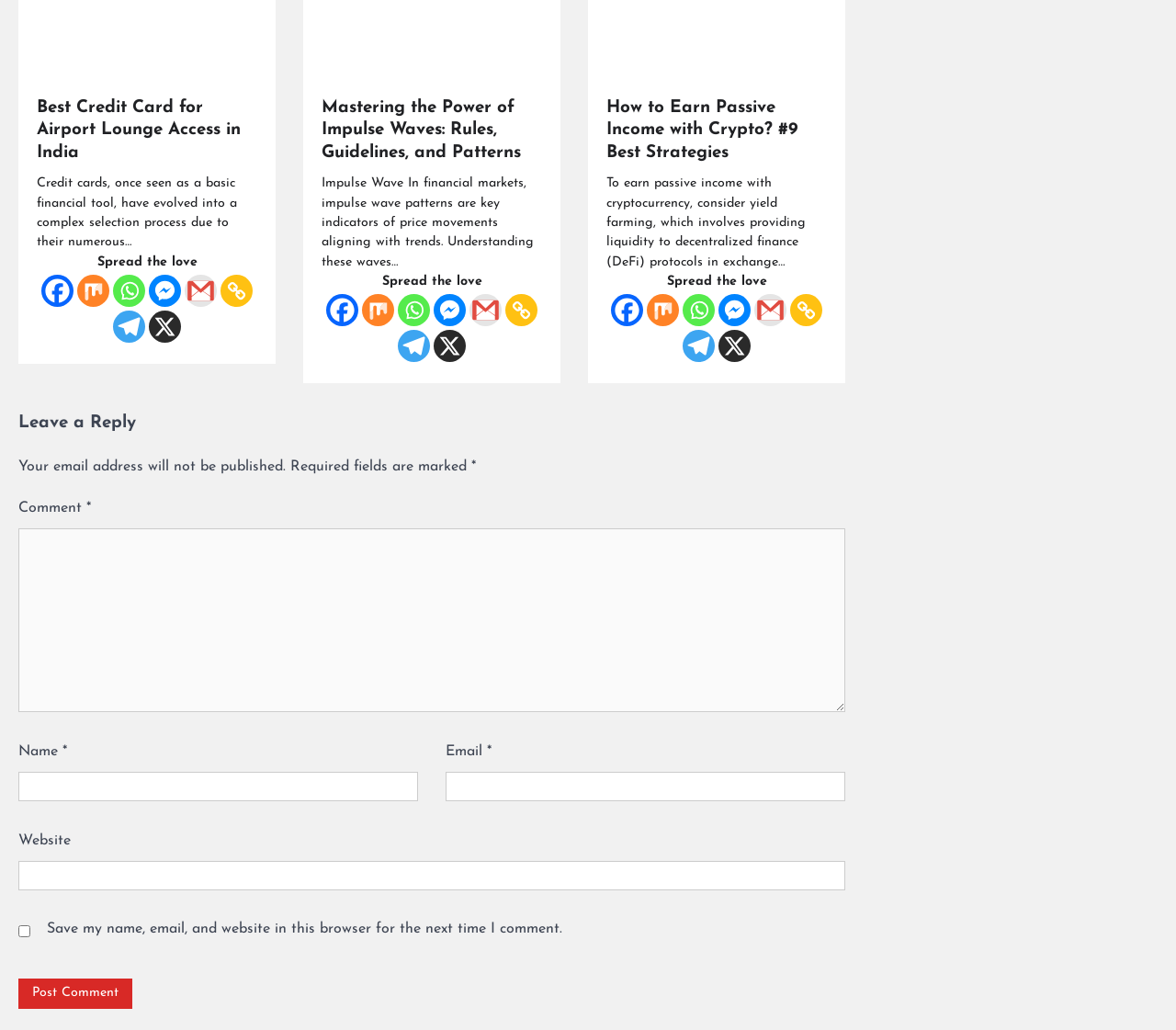Please specify the bounding box coordinates for the clickable region that will help you carry out the instruction: "Click on the link to read about Mastering the Power of Impulse Waves".

[0.273, 0.094, 0.461, 0.16]